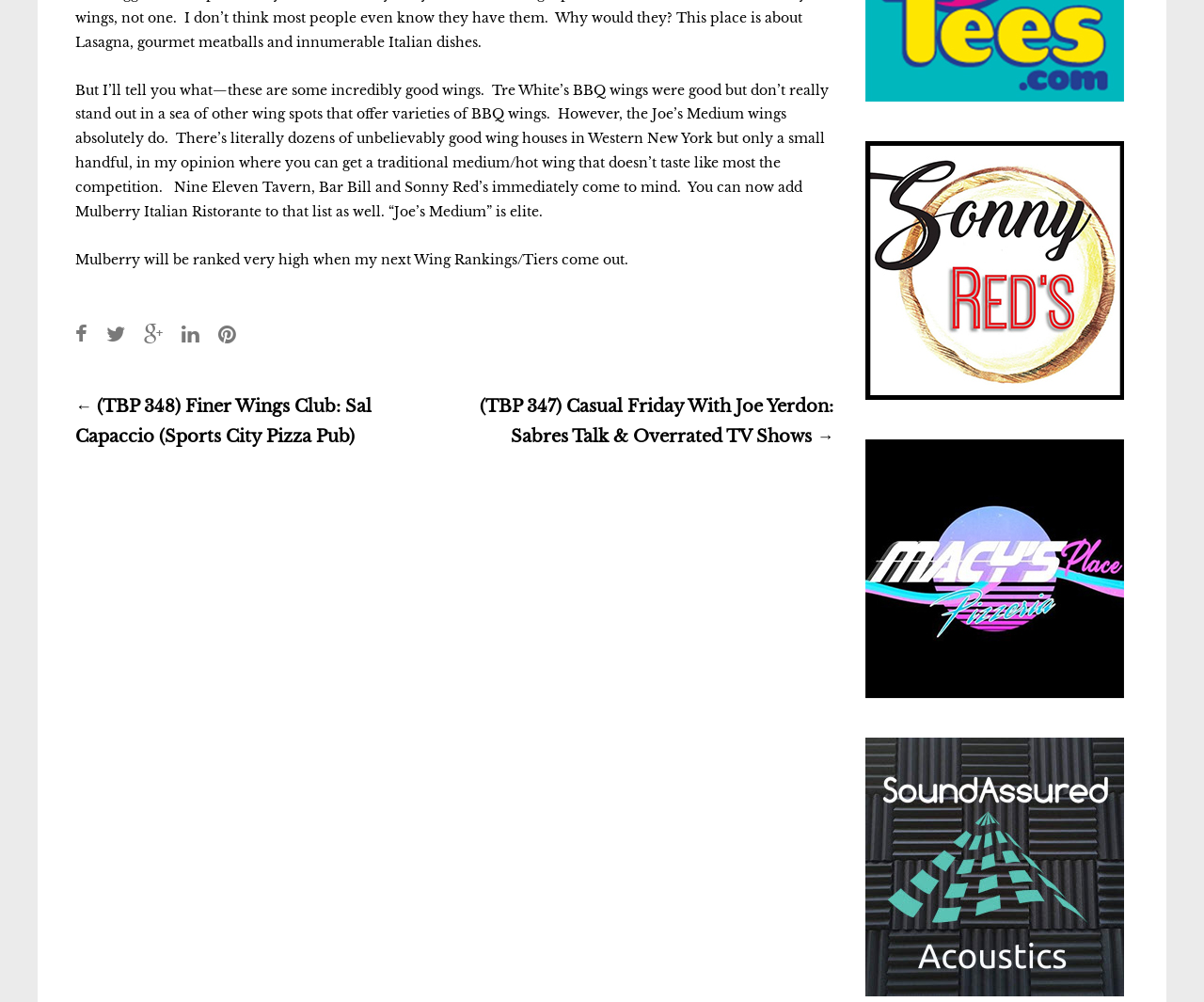Identify the bounding box coordinates of the region that needs to be clicked to carry out this instruction: "Click the next post link". Provide these coordinates as four float numbers ranging from 0 to 1, i.e., [left, top, right, bottom].

[0.399, 0.396, 0.692, 0.446]